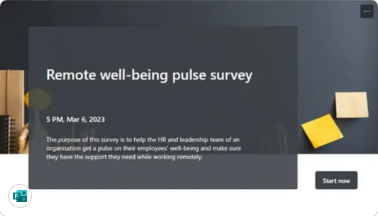Generate a detailed caption that describes the image.

The image features a promotional graphic for the "Remote Well-being Pulse Survey," designed to engage employees and gather insights on their well-being while working remotely. The graphic prominently displays the survey title in a modern, clean font, accompanied by a date indicating the survey's relevance: March 6, 2023. Below the title, there’s a clear explanation of the survey's purpose, emphasizing its goal to assist HR and leadership in understanding employee well-being and ensuring adequate support during remote work. The background showcases a professional setting, with soft, neutral tones and minimalistic design elements, creating a feeling of calm and focus. A prominent "Start Now" button invites readers to participate in the survey, underscoring the importance of employee feedback in fostering a supportive work environment.